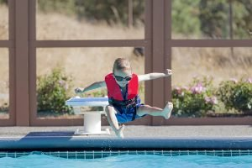Please examine the image and provide a detailed answer to the question: What type of atmosphere is created by the pool area?

The well-maintained pool area, adorned with lush greenery and blooming flowers, creates a vibrant and inviting atmosphere, perfect for summer fun, as described in the caption.